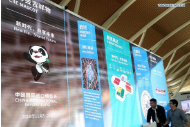Offer a meticulous description of the image.

The image showcases a vibrant and informational display at the Shanghai Pudong International Airport. Prominently featured is a colorful banner featuring a cartoon panda mascot, symbolizing the welcoming spirit of the upcoming China International Import Expo (CIIE). Surrounding the panda are various promotional materials highlighting key aspects of the event, which focuses on international trade and cultural exchange. Two individuals are seen in the foreground, likely engaged in conversation or taking in the exhibit, underlining the bustling atmosphere of the airport as it prepares to host this significant international event. The juxtaposition of the lively graphics and the modern architectural design of the airport creates a captivating visual representation of China's commitment to global integration.